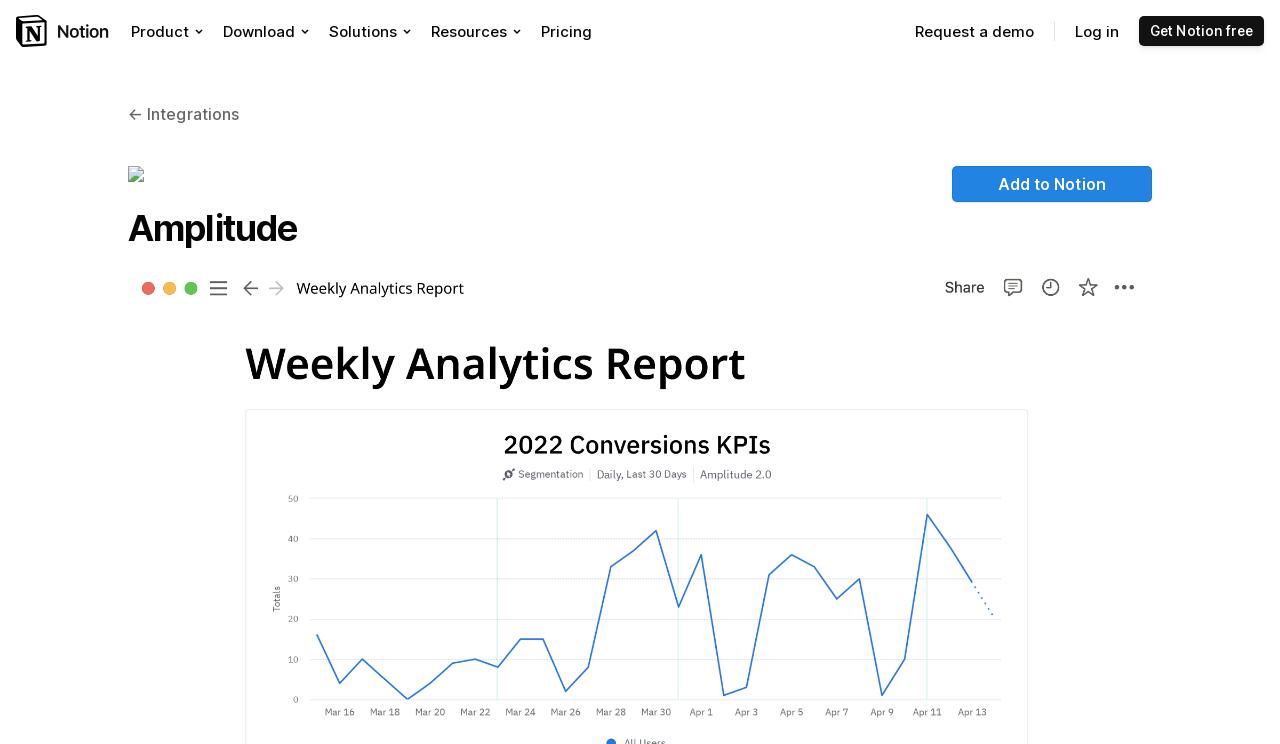What is the purpose of the 'Add to Notion' button?
Using the information from the image, answer the question thoroughly.

The 'Add to Notion' button is likely used to integrate Amplitude with Notion, allowing users to connect their Amplitude charts with Notion. This is inferred from the button's text and the context of the webpage, which is about integrating Amplitude with Notion.